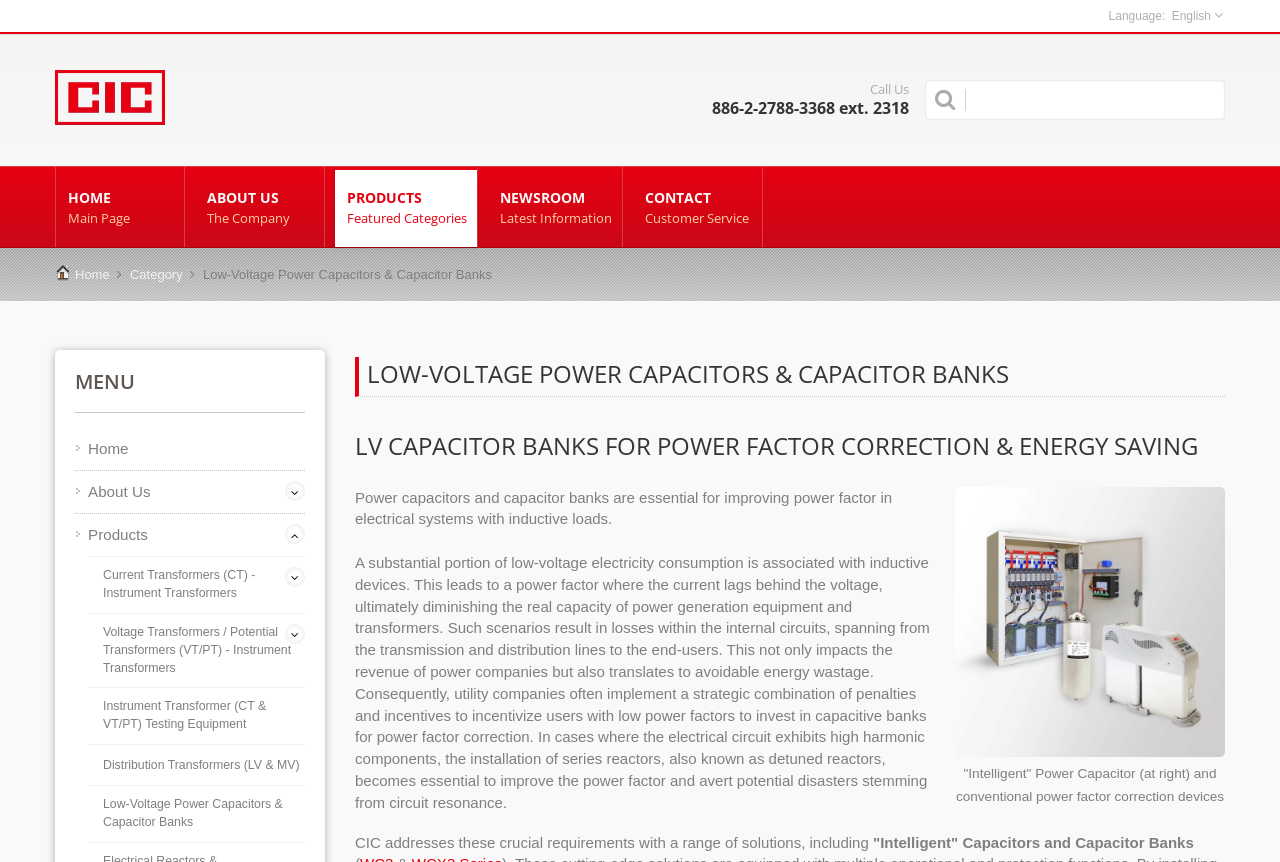Provide an in-depth caption for the contents of the webpage.

The webpage is about LV Capacitor Banks for Power Factor Correction and Energy Saving, manufactured by CHALLENGE INDUSTRIAL CO., LTD. At the top right corner, there is a language selection link "English" and a company logo image with a description. Below the logo, there is a brief company introduction and a call-to-action "Call Us" with a phone number.

The main navigation menu is located at the top center, consisting of five links: "HOME", "ABOUT US", "PRODUCTS", "NEWSROOM", and "CONTACT". Each link has an emphasis on it.

On the left side, there is a secondary navigation menu with links to different categories, including "Home", "Category", and "Low-Voltage Power Capacitors & Capacitor Banks". Below this menu, there is a heading "MENU" followed by more links to specific product categories, such as "Current Transformers (CT) - Instrument Transformers" and "Low-Voltage Power Capacitors & Capacitor Banks".

The main content of the webpage is divided into two sections. The first section has a heading "LOW-VOLTAGE POWER CAPACITORS & CAPACITOR BANKS" and a subheading "LV CAPACITOR BANKS FOR POWER FACTOR CORRECTION & ENERGY SAVING". Below the subheading, there is a paragraph explaining the importance of power capacitors and capacitor banks in improving power factor in electrical systems with inductive loads. This is followed by a longer text describing the consequences of low power factors and the solutions offered by CIC.

The second section has an image of an "Intelligent" Power Capacitor and conventional power factor correction devices, accompanied by a link to more information. Below the image, there is a text describing how CIC addresses the requirements for power factor correction and energy saving with its range of solutions, including "Intelligent" Capacitors and Capacitor Banks.